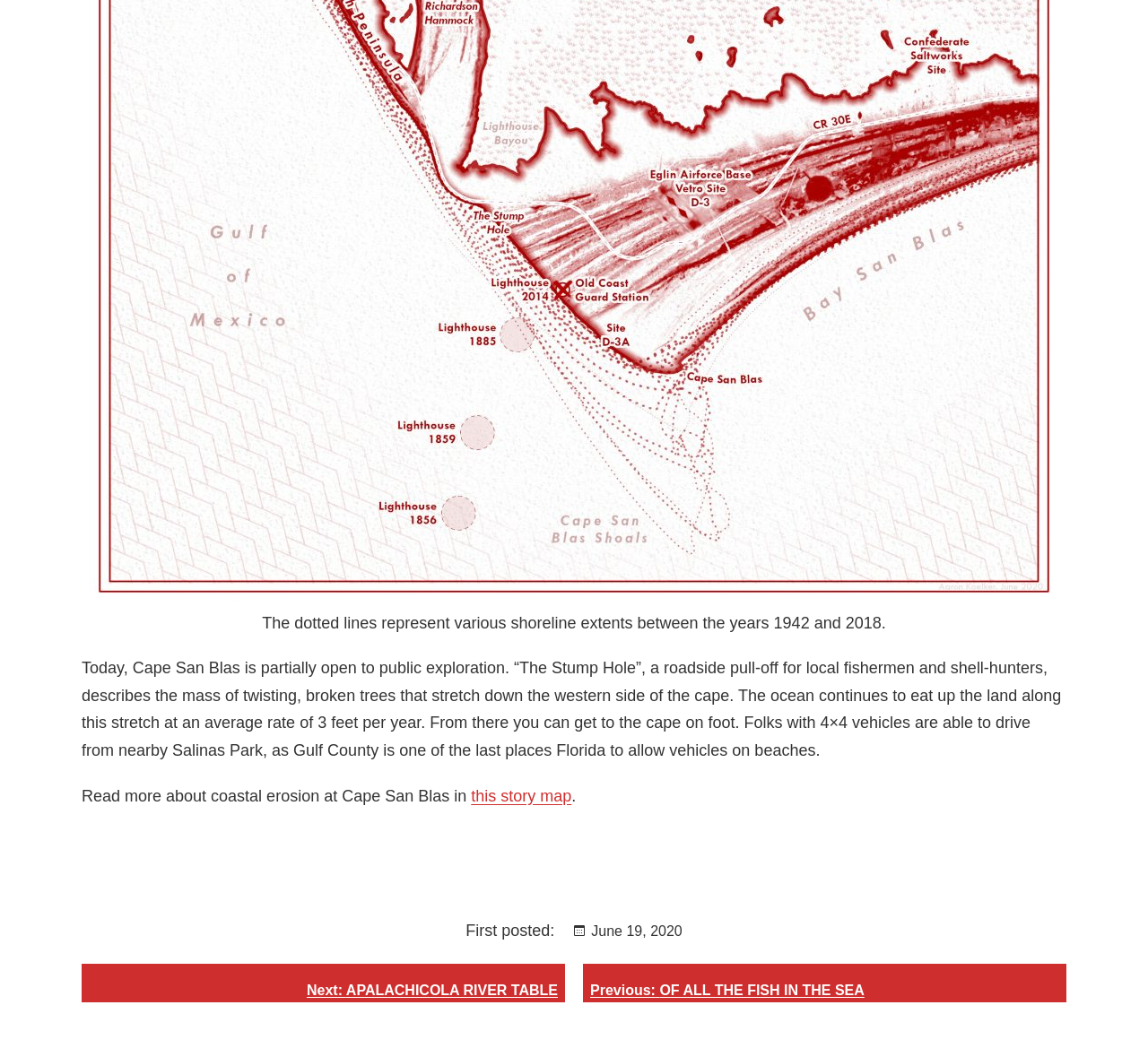Please examine the image and provide a detailed answer to the question: What is the name of the park from which folks with 4×4 vehicles can drive to Cape San Blas?

The answer can be found in the StaticText element with the text 'Folks with 4×4 vehicles are able to drive from nearby Salinas Park, as Gulf County is one of the last places Florida to allow vehicles on beaches.' This text is describing the park from which folks with 4×4 vehicles can drive to Cape San Blas, and the name of the park is mentioned as Salinas Park.